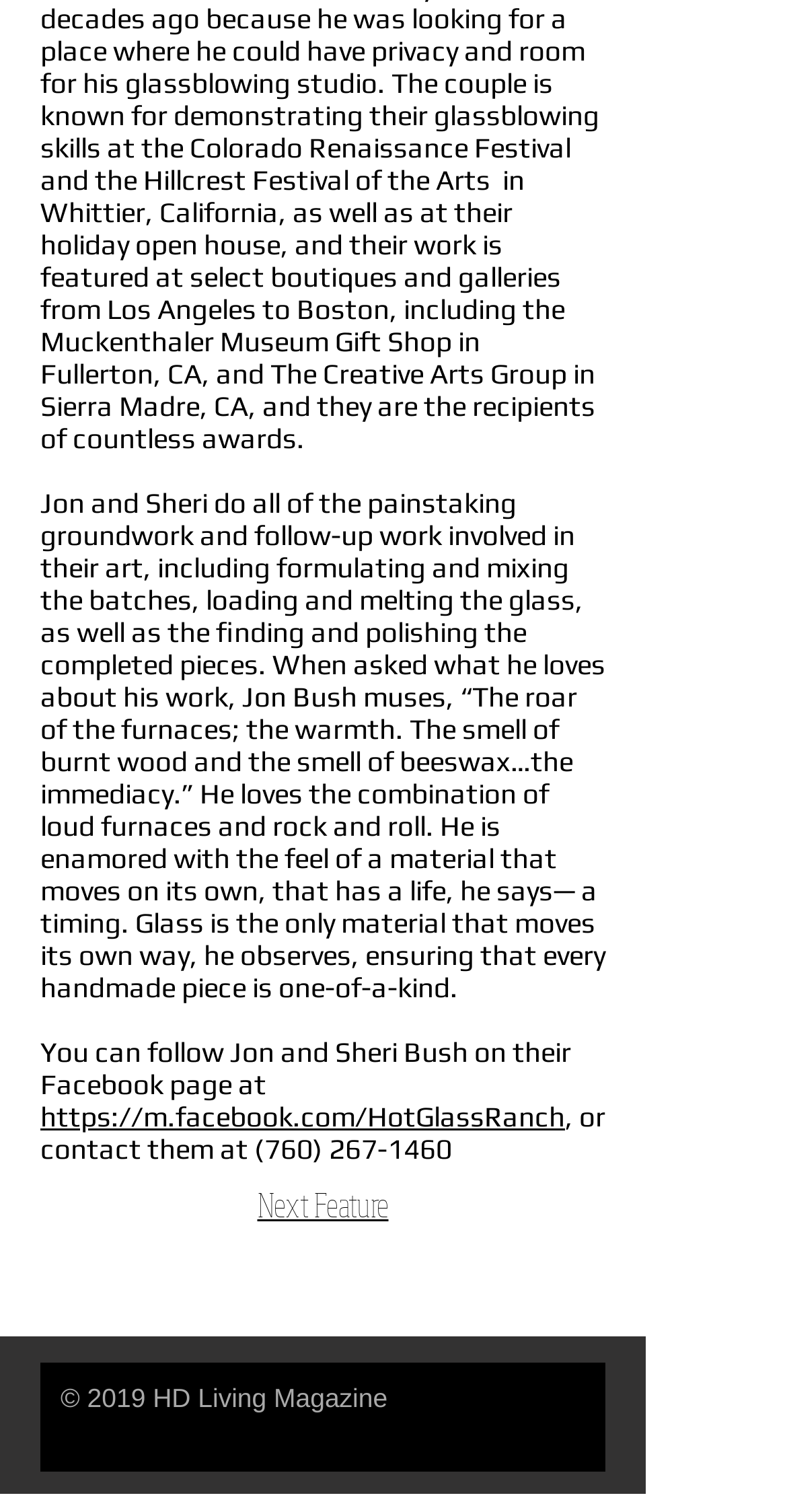What is the name of the magazine?
Using the image as a reference, deliver a detailed and thorough answer to the question.

The copyright information at the bottom of the page indicates that the content is from HD Living Magazine, 2019.